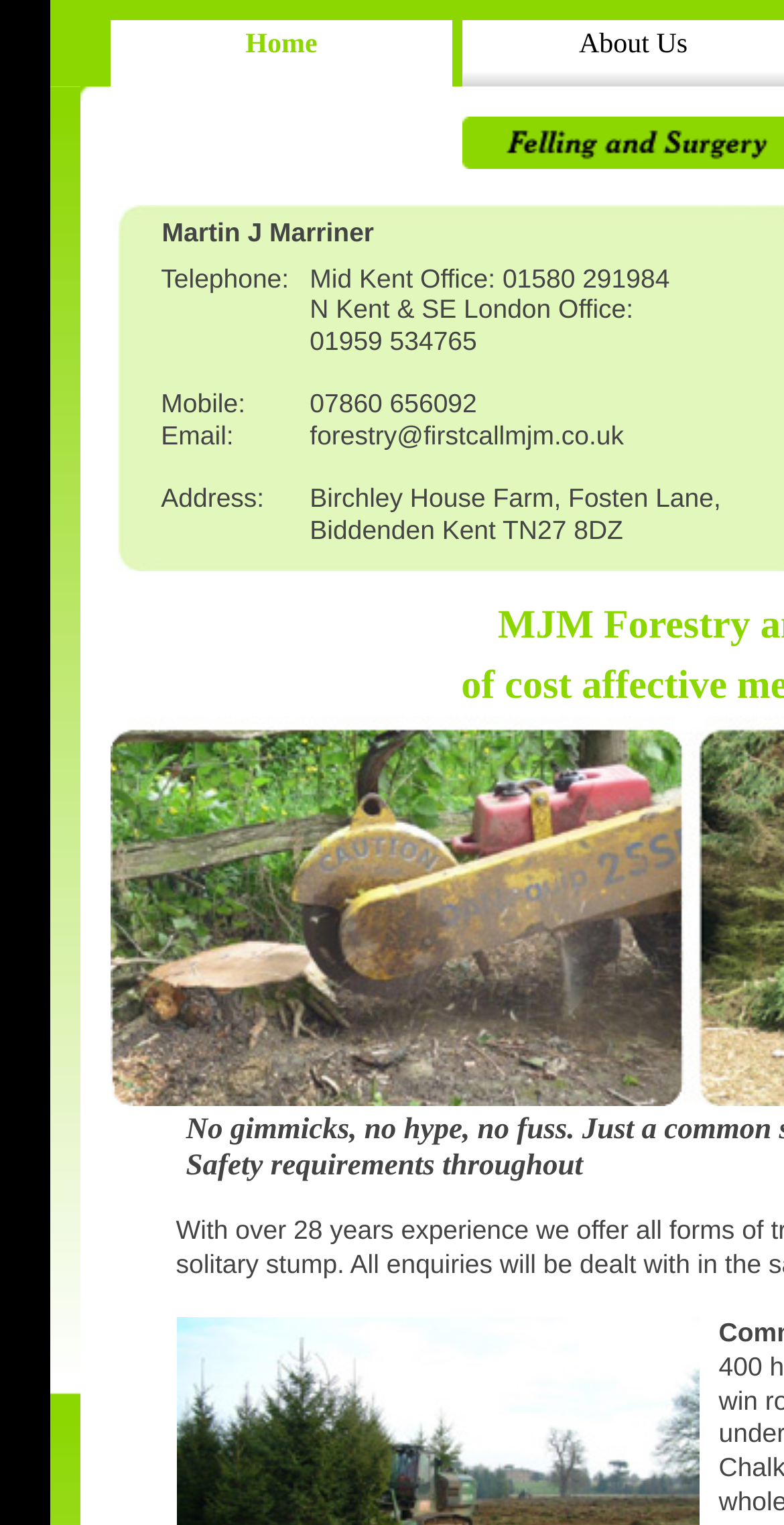What is the navigation menu item after 'Home'?
Answer the question in a detailed and comprehensive manner.

I found the navigation menu by looking at the top section of the webpage, where it lists the menu items. The item after 'Home' is 'About Us'.